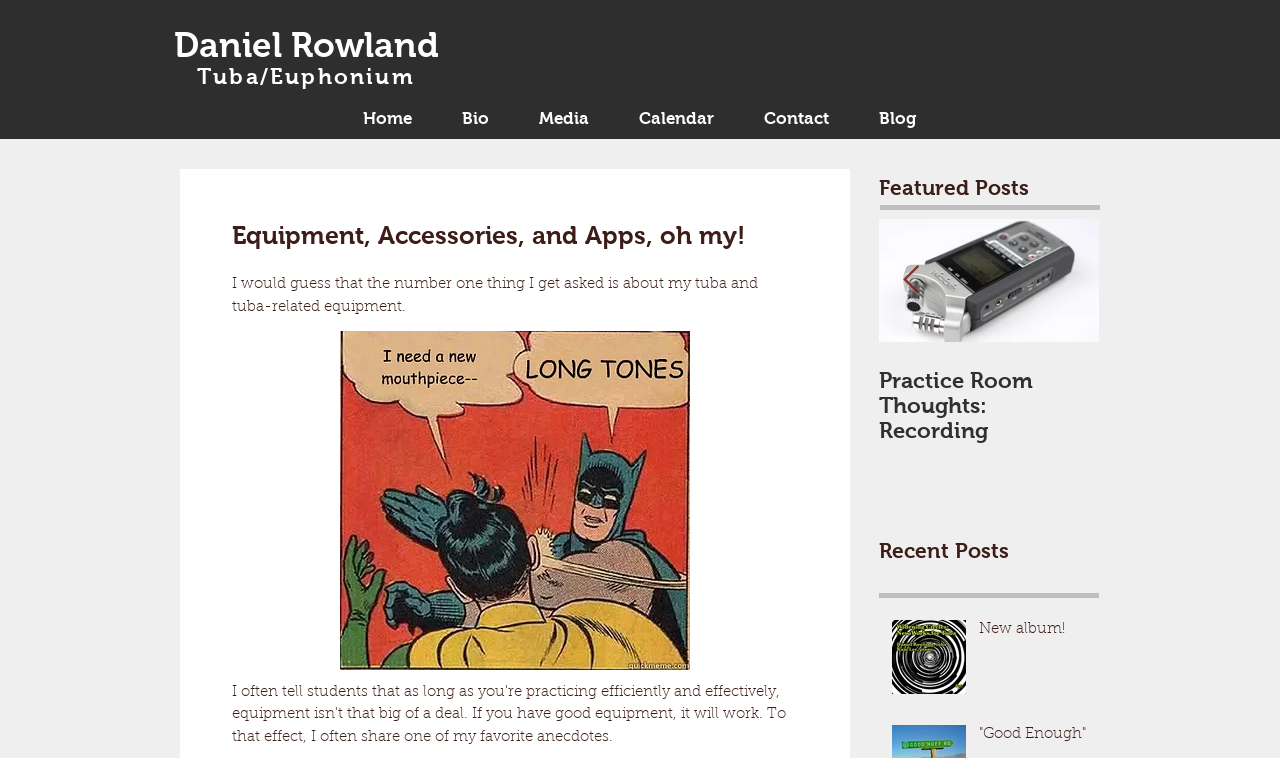Based on the image, please elaborate on the answer to the following question:
What is the title of the first post in the 'Recent Posts' section?

I found the 'Recent Posts' section with bounding box coordinates [0.687, 0.707, 0.859, 0.746], which contains a generic element with an image and a link, and the link text is 'New album!', suggesting that it is the title of the first post in this section.